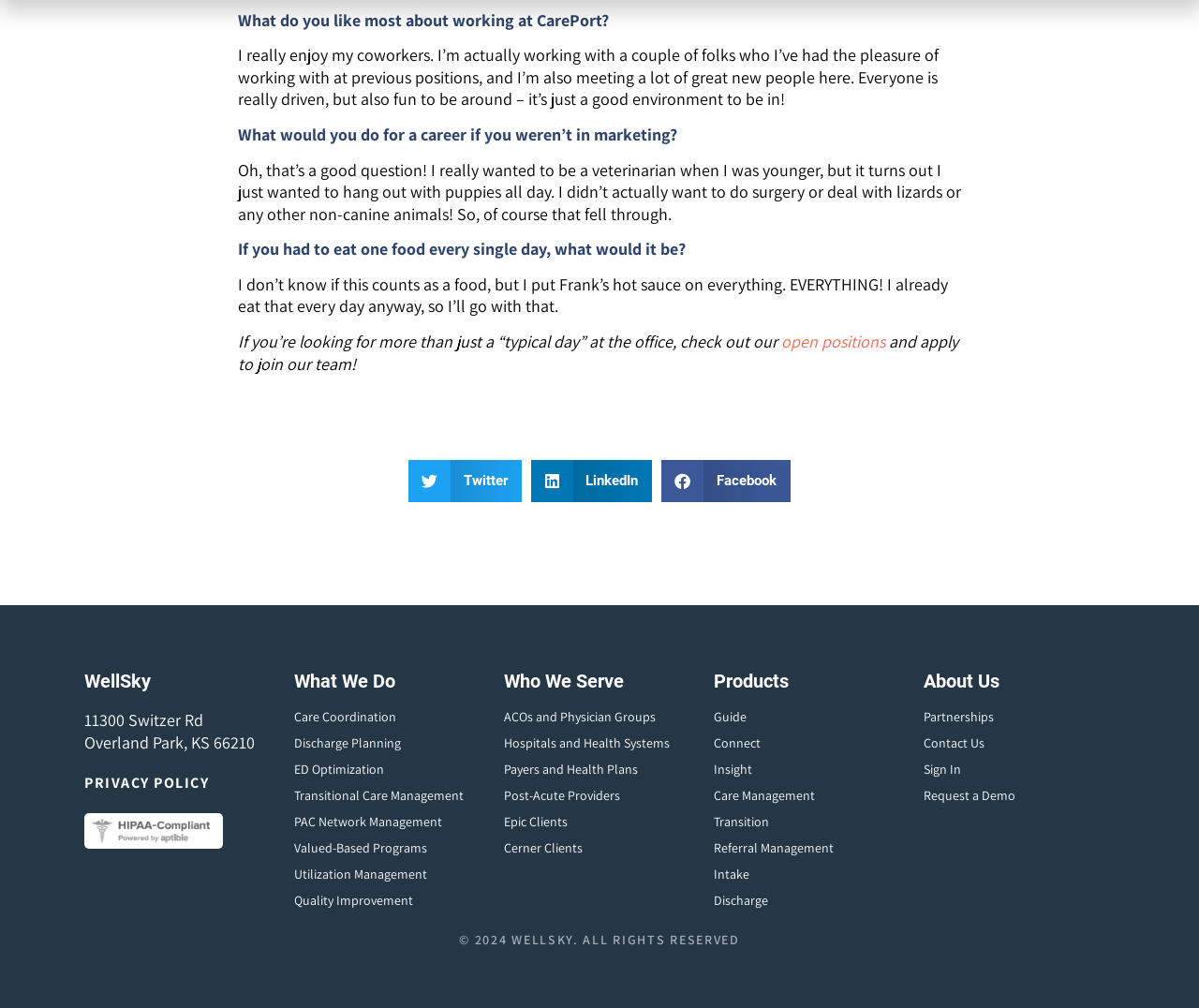Please pinpoint the bounding box coordinates for the region I should click to adhere to this instruction: "Learn about Care Coordination".

[0.245, 0.703, 0.33, 0.72]